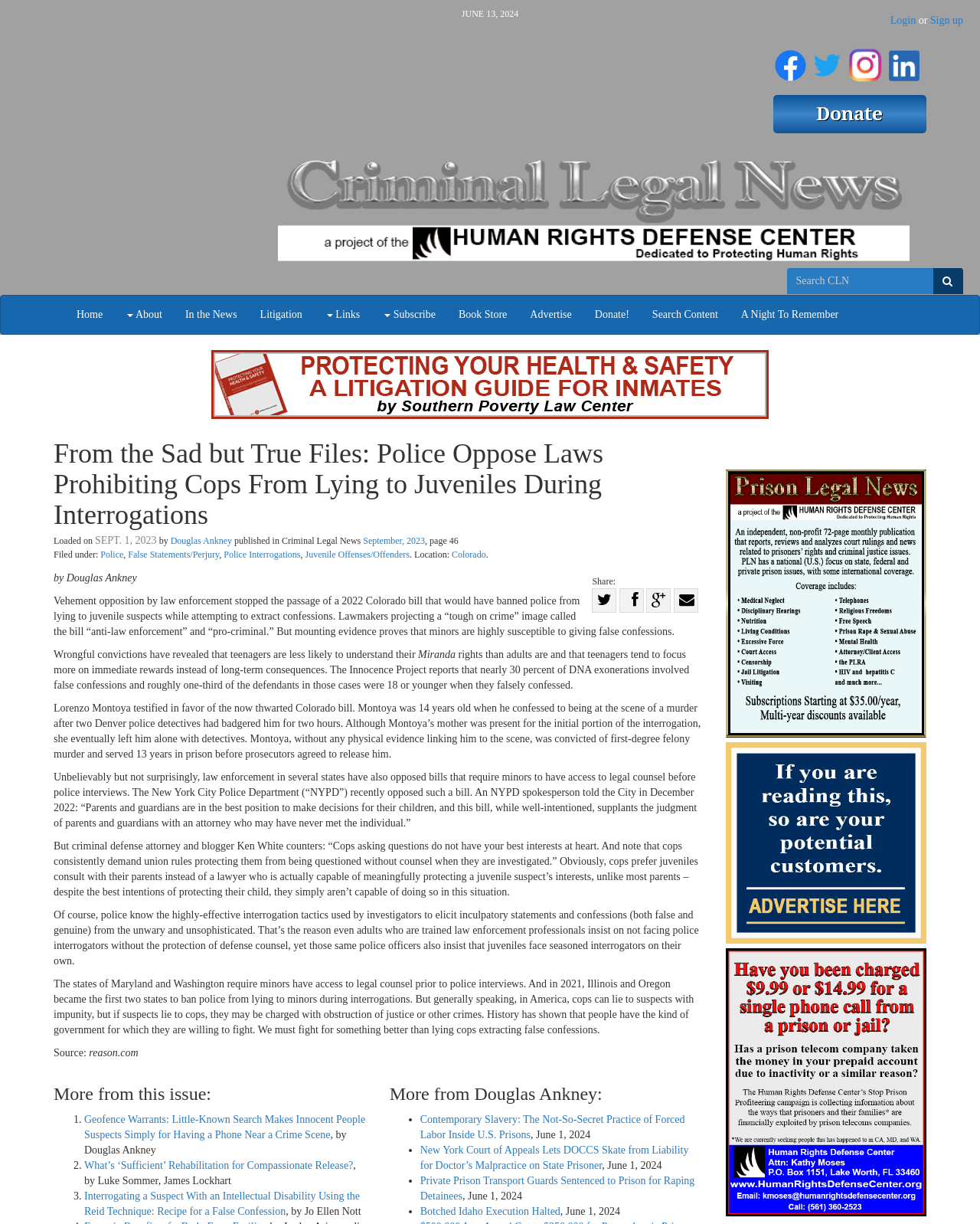Explain the webpage's design and content in an elaborate manner.

This webpage is from Criminal Legal News, with a title "From the Sad but True Files: Police Oppose Laws Prohibiting Cops From Lying to Juveniles During Interrogations" and a date "JUNE 13, 2024" displayed at the top. 

Below the title, there are several links to the website's social media pages, including Facebook, Twitter, and Instagram, as well as a search box and a login/sign up section. 

The main content of the webpage is an article about police opposition to laws that prohibit lying to juveniles during interrogations. The article is divided into several sections, with headings and subheadings. 

On the left side of the webpage, there is a menu with links to various sections of the website, including "Home", "In the News", "Litigation", "Links", "Subscribe", "Book Store", "Advertise", "Donate!", "Search Content", and "A Night To Remember". 

At the bottom of the webpage, there are links to related articles, including "Geofence Warrants: Little-Known Search Makes Innocent People Suspects Simply for Having a Phone Near a Crime Scene", "What’s ‘Sufficient’ Rehabilitation for Compassionate Release?", and "Interrogating a Suspect With an Intellectual Disability Using the Reid Technique: Recipe for a False Confession". There are also links to more articles by the same author, Douglas Ankney.